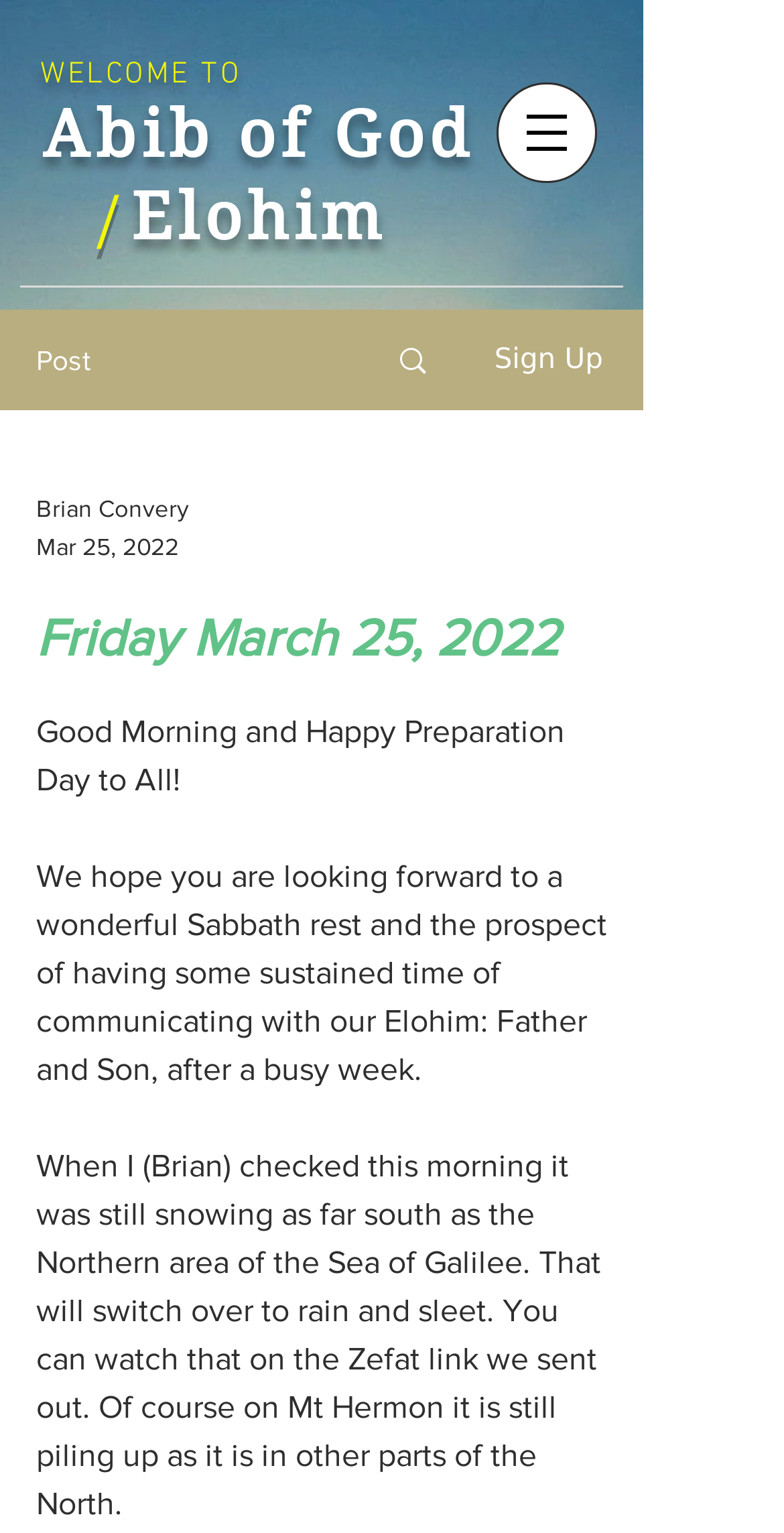What is the purpose of the Sabbath rest mentioned on the webpage?
Relying on the image, give a concise answer in one word or a brief phrase.

Communicating with Elohim